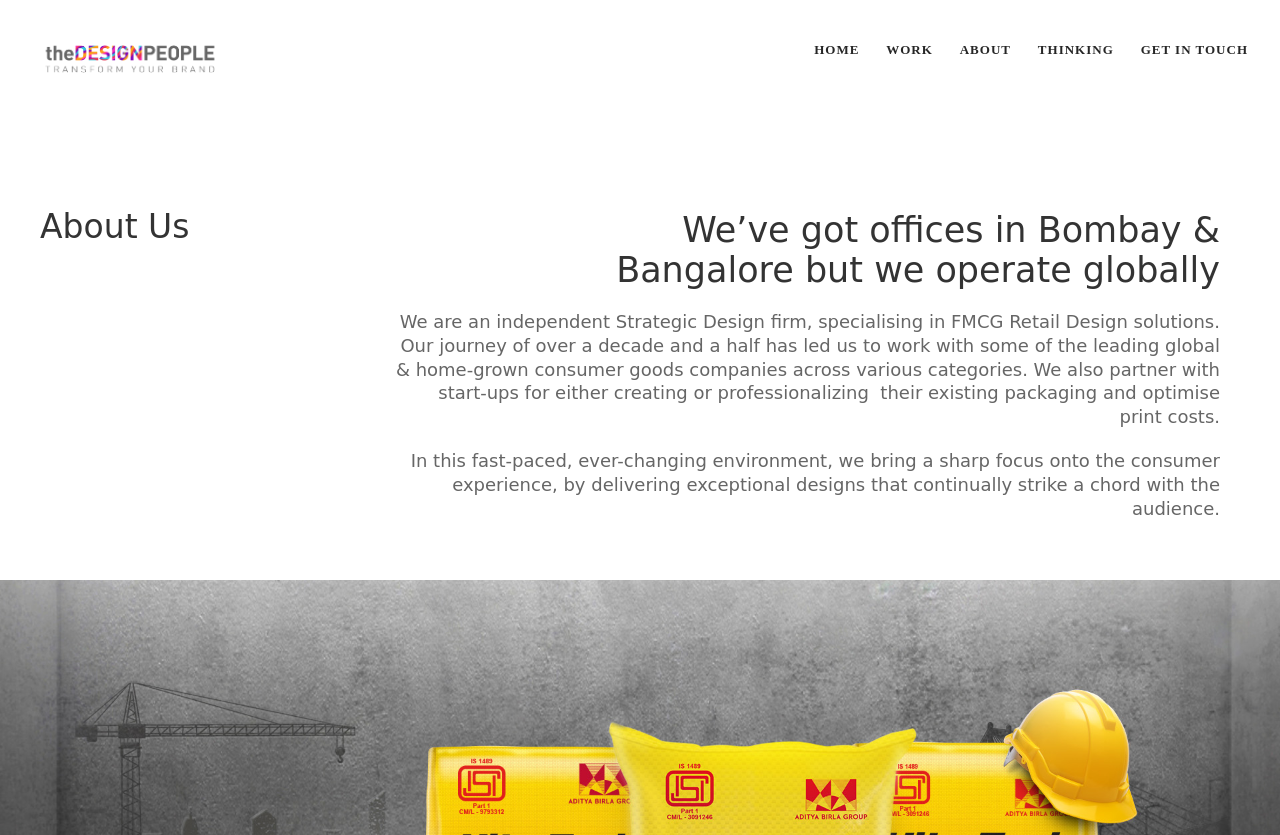What is the firm's approach to packaging?
From the screenshot, provide a brief answer in one word or phrase.

Creating or professionalizing existing packaging